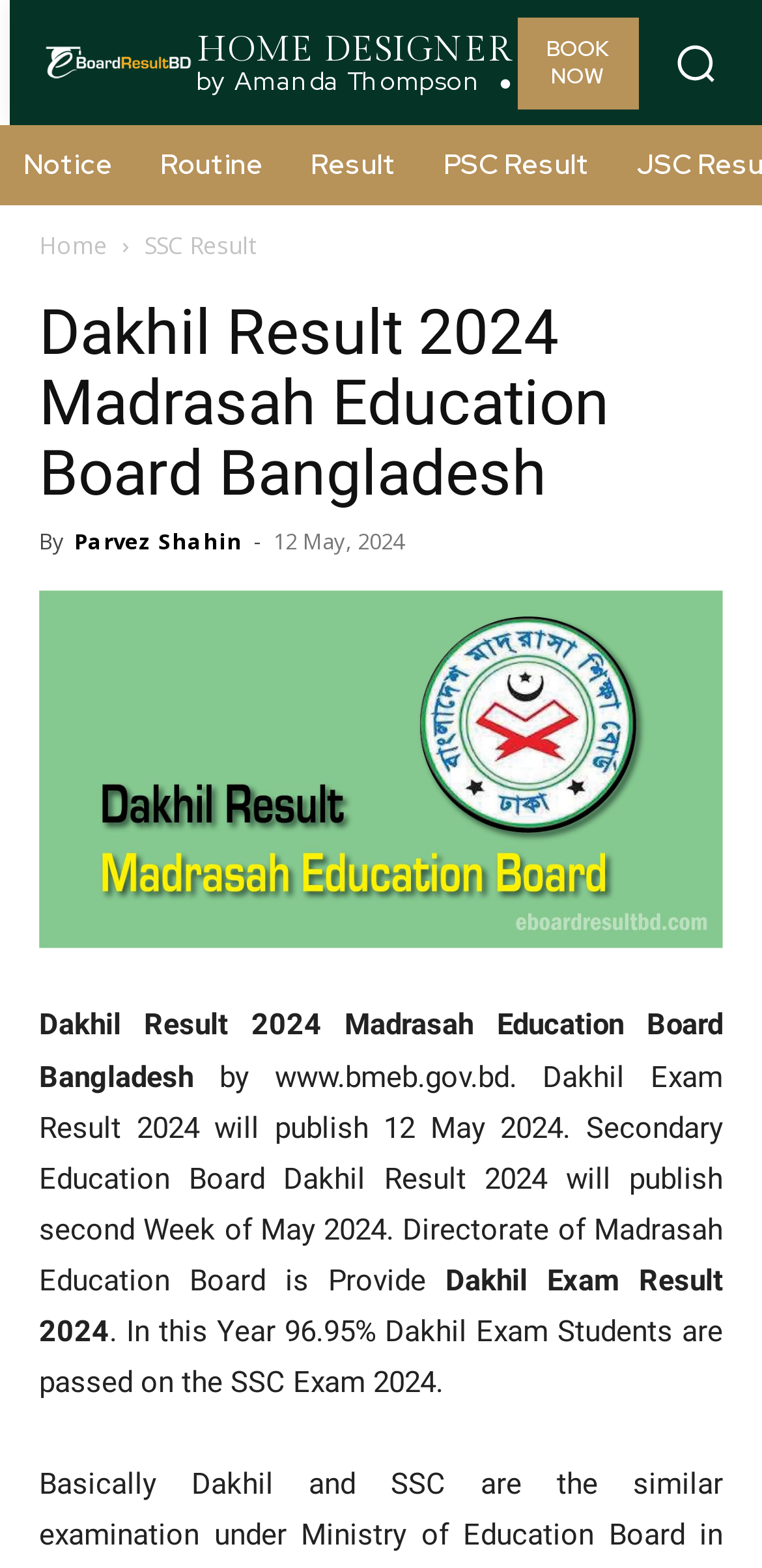Identify the title of the webpage and provide its text content.

Dakhil Result 2024 Madrasah Education Board Bangladesh